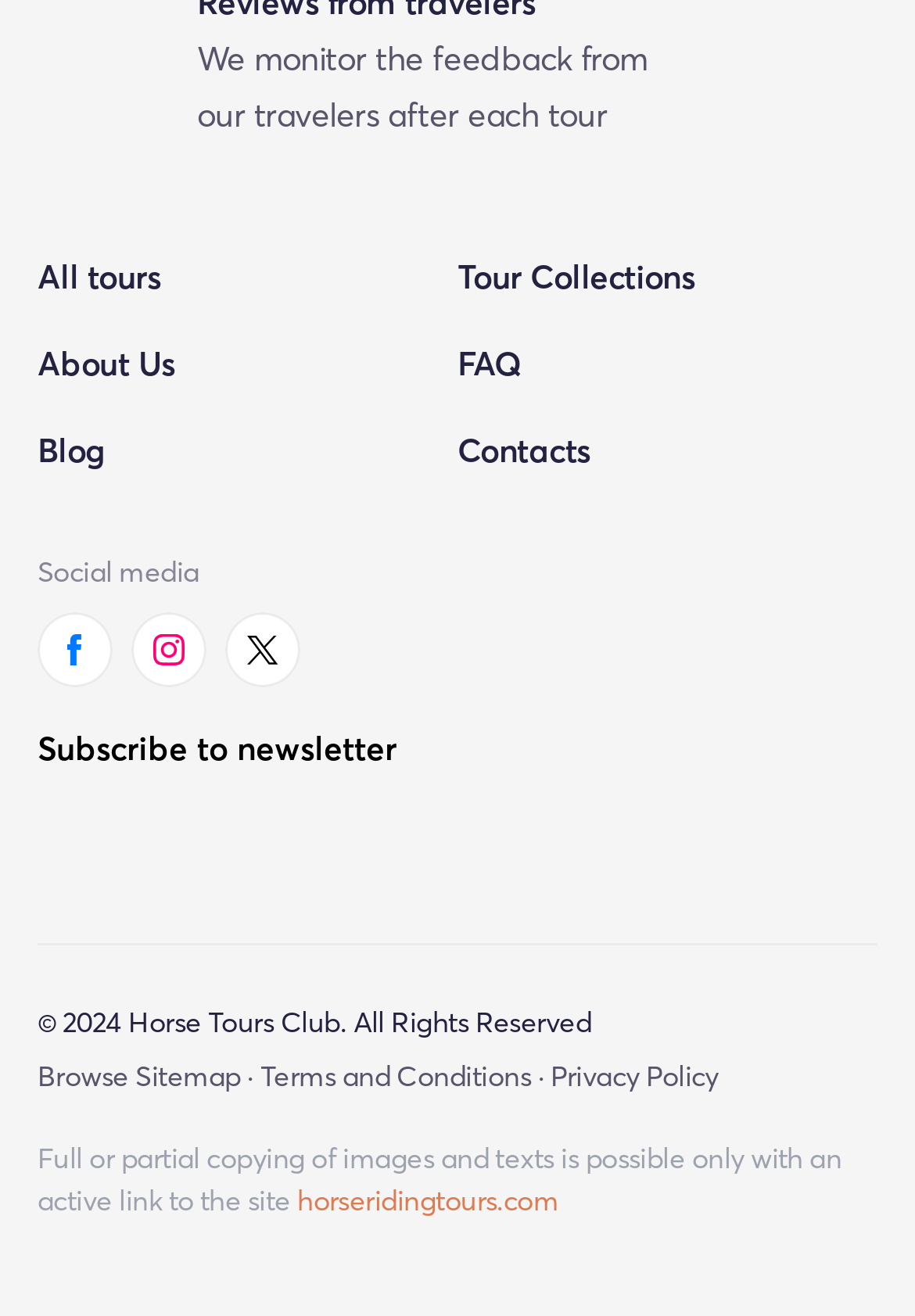What is the copyright year of the website?
Look at the image and answer with only one word or phrase.

2024